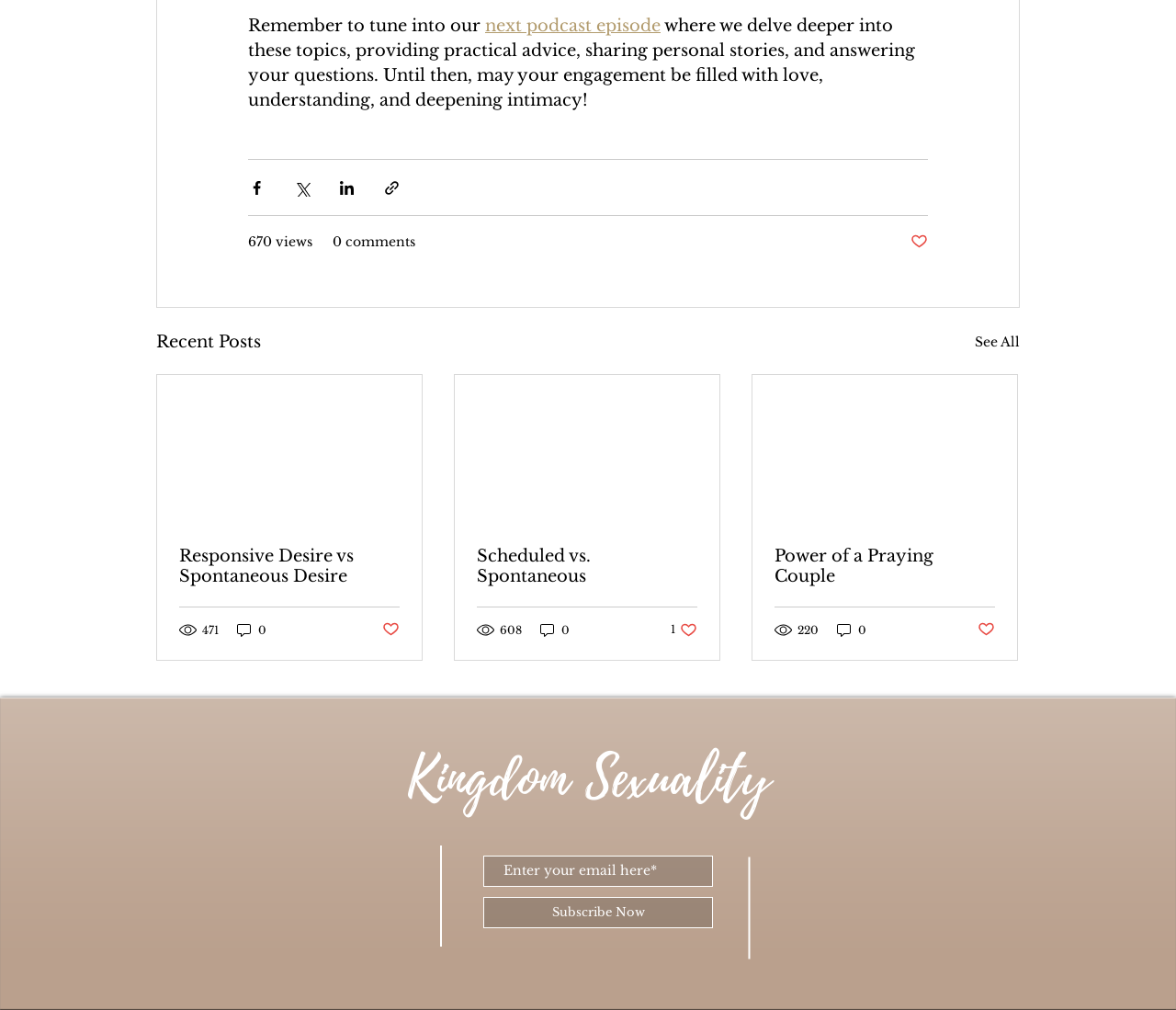Please locate the clickable area by providing the bounding box coordinates to follow this instruction: "Go to the 'Ceramika Artystyczna' page".

None